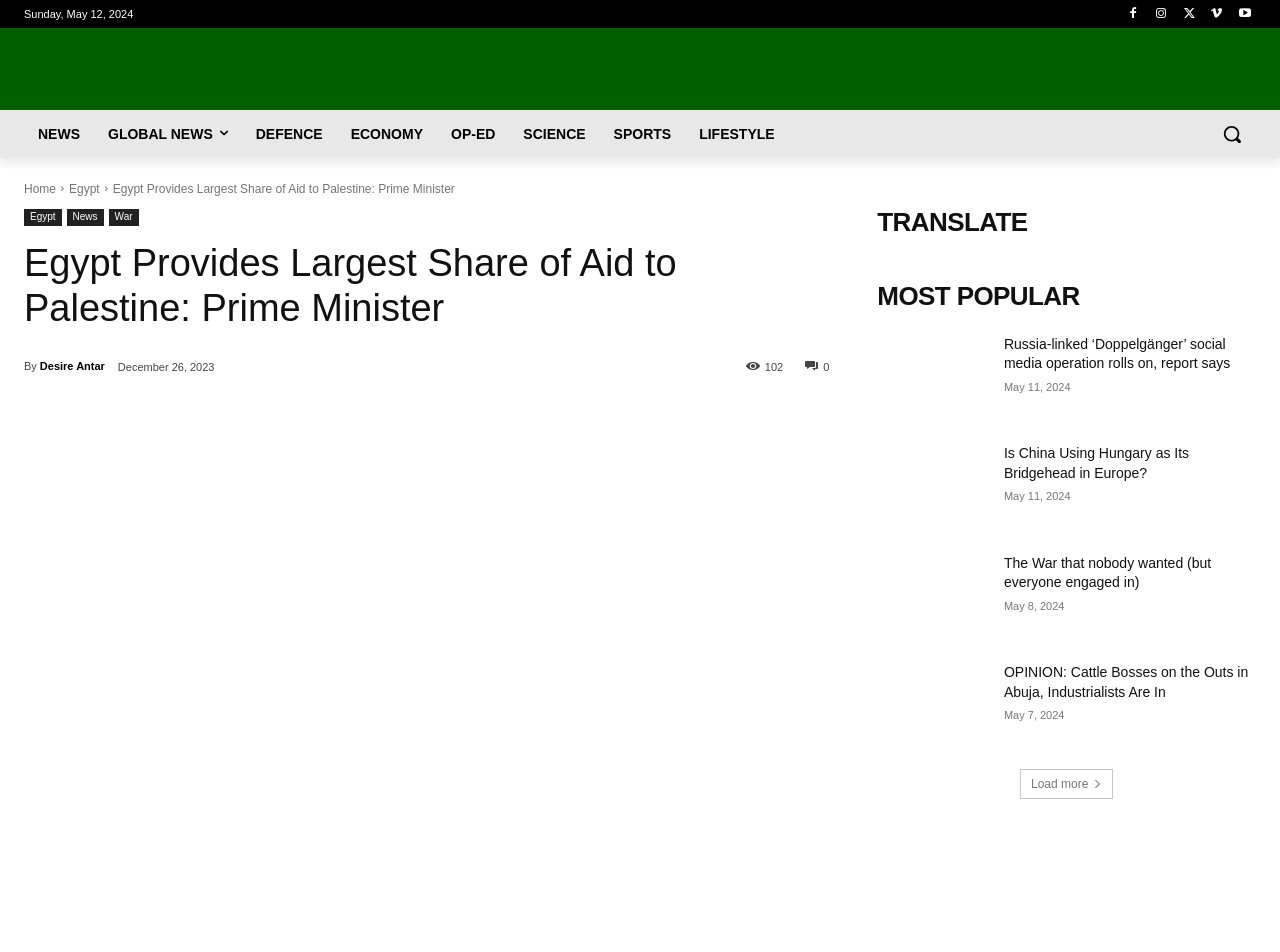Given the webpage screenshot, identify the bounding box of the UI element that matches this description: "Decline".

None